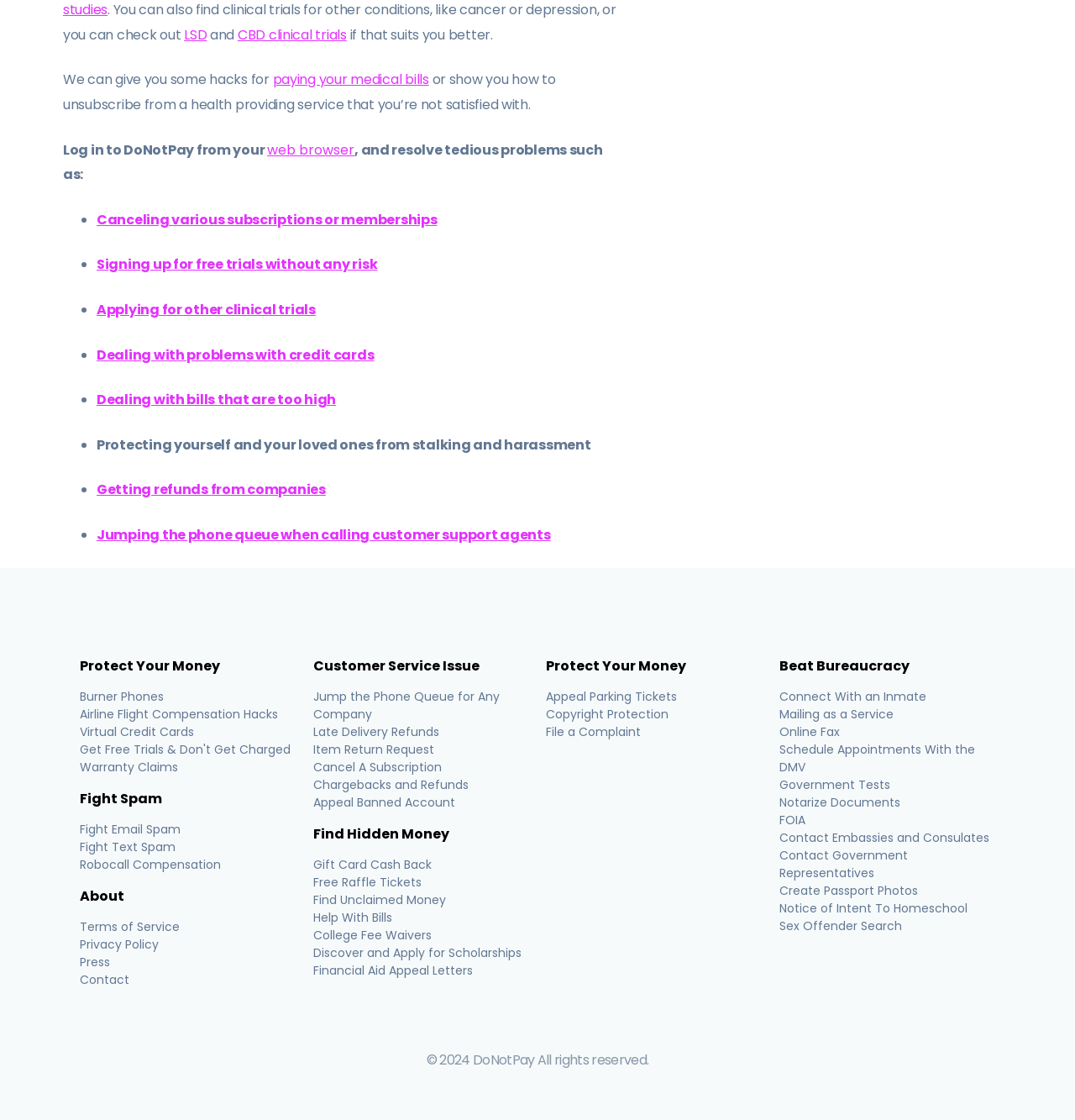Locate the bounding box coordinates of the clickable area needed to fulfill the instruction: "Contact government representatives".

[0.725, 0.756, 0.844, 0.787]